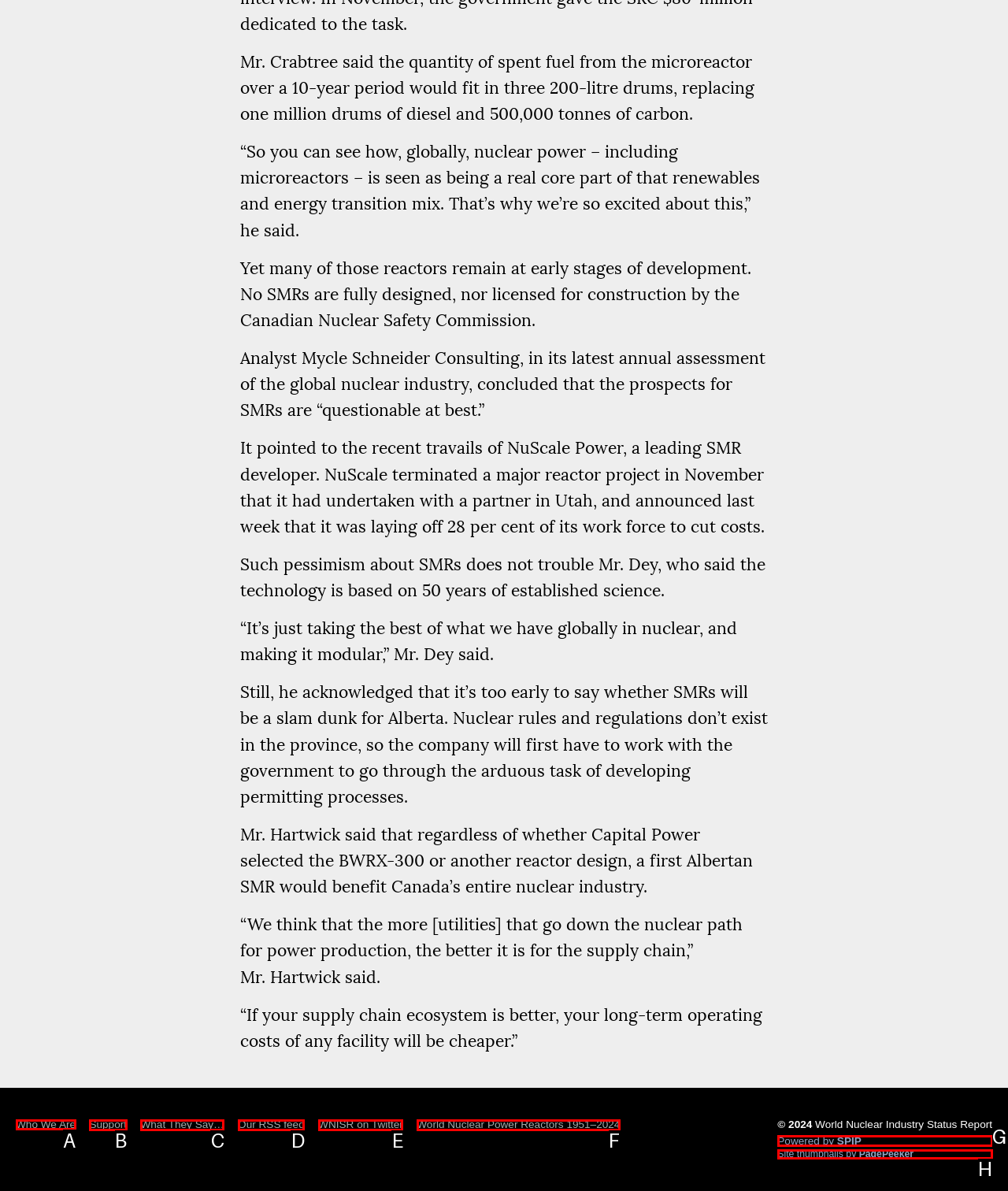Select the correct UI element to click for this task: Go to the blogs page.
Answer using the letter from the provided options.

None